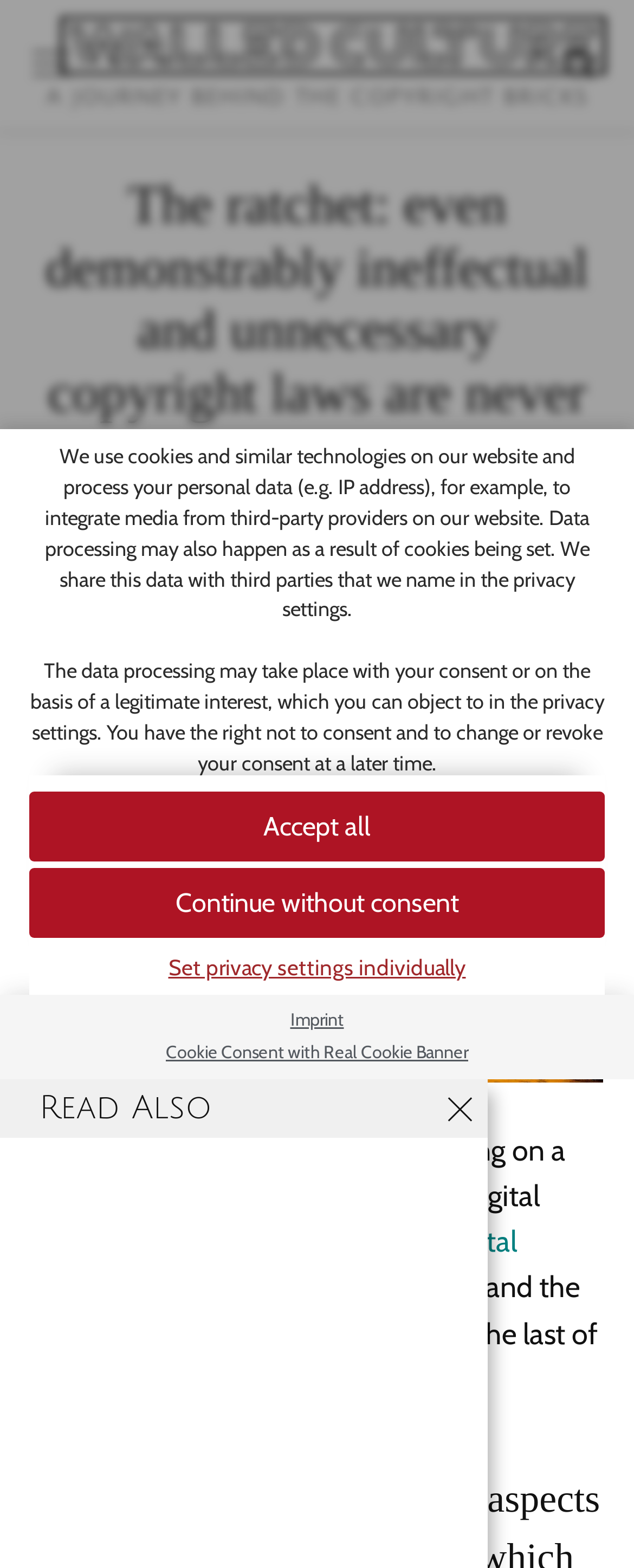Predict the bounding box for the UI component with the following description: "Imprint".

[0.445, 0.644, 0.555, 0.658]